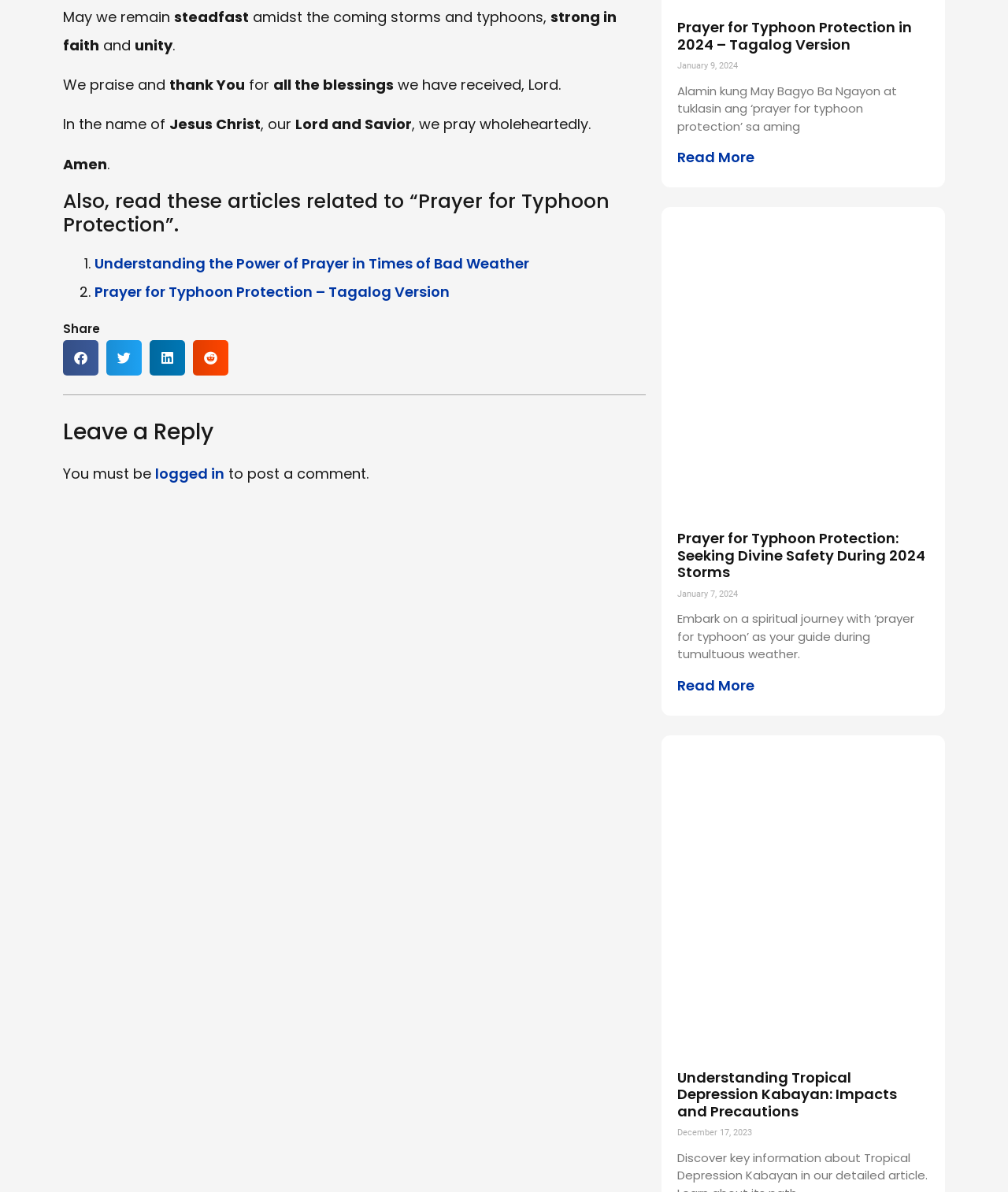Answer the following query concisely with a single word or phrase:
How many social media platforms can you share the article on?

4